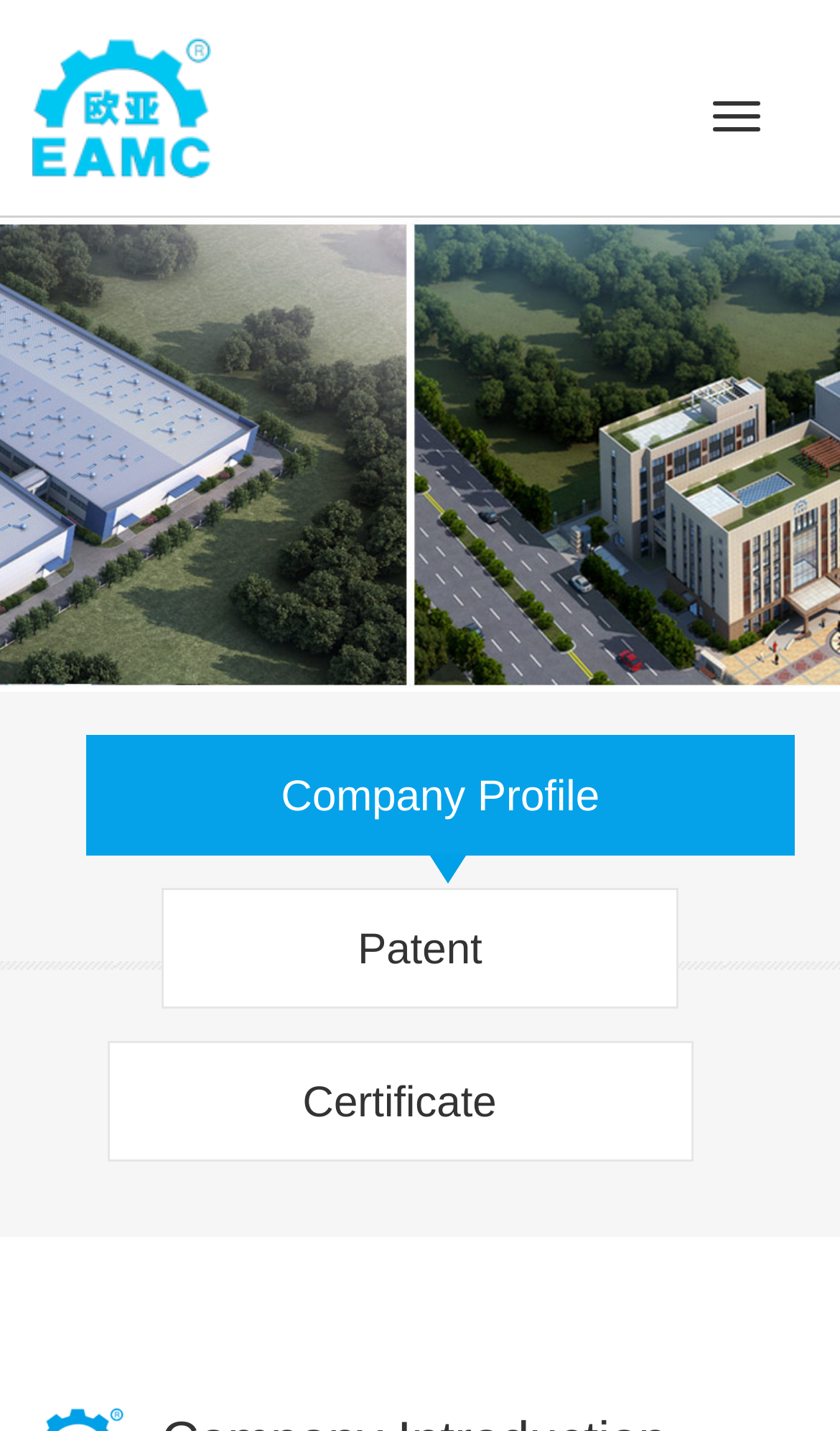Identify the bounding box for the described UI element: "Company Profile".

[0.101, 0.514, 0.947, 0.598]